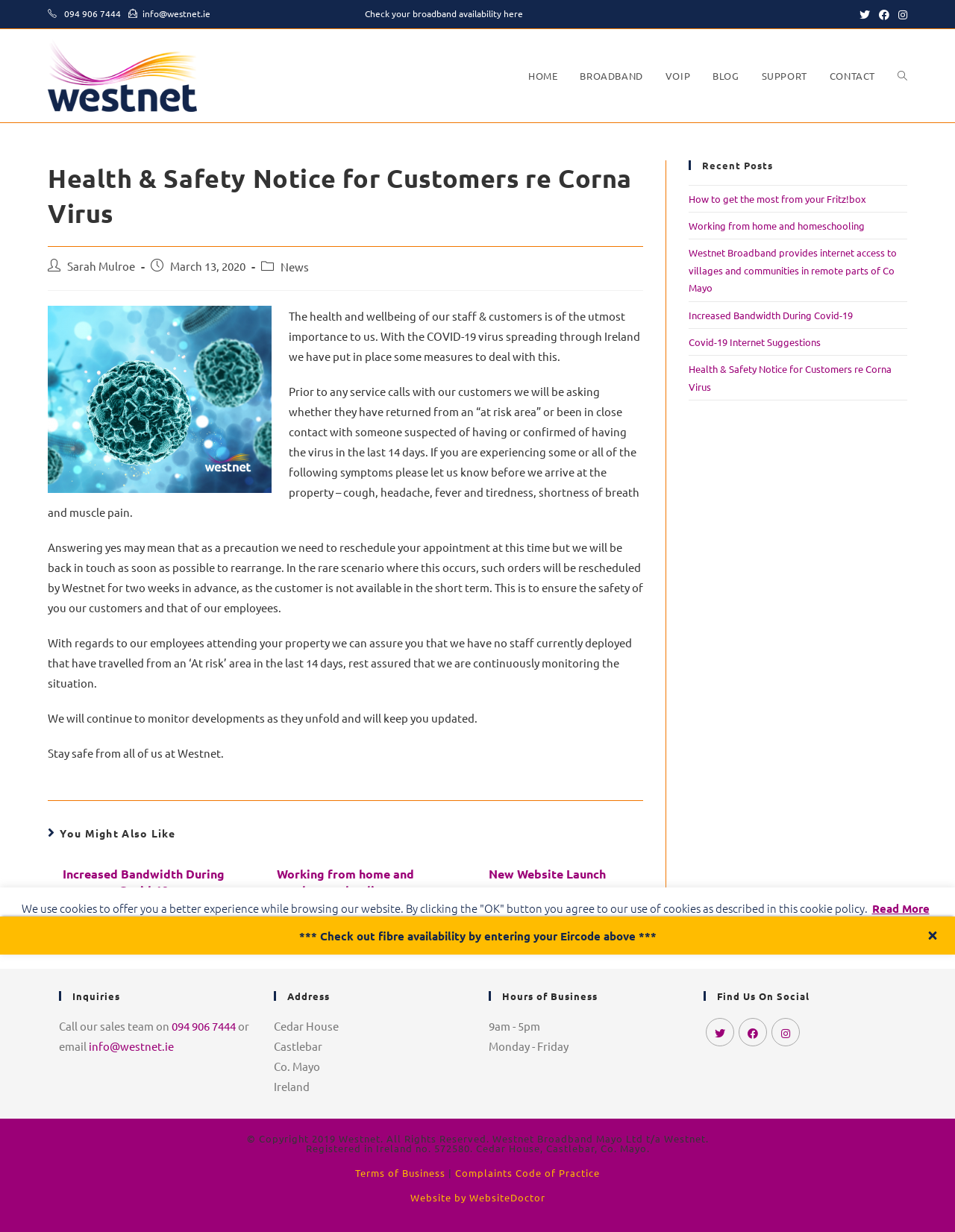Determine the bounding box coordinates of the clickable element necessary to fulfill the instruction: "Search the website". Provide the coordinates as four float numbers within the 0 to 1 range, i.e., [left, top, right, bottom].

[0.928, 0.023, 0.962, 0.099]